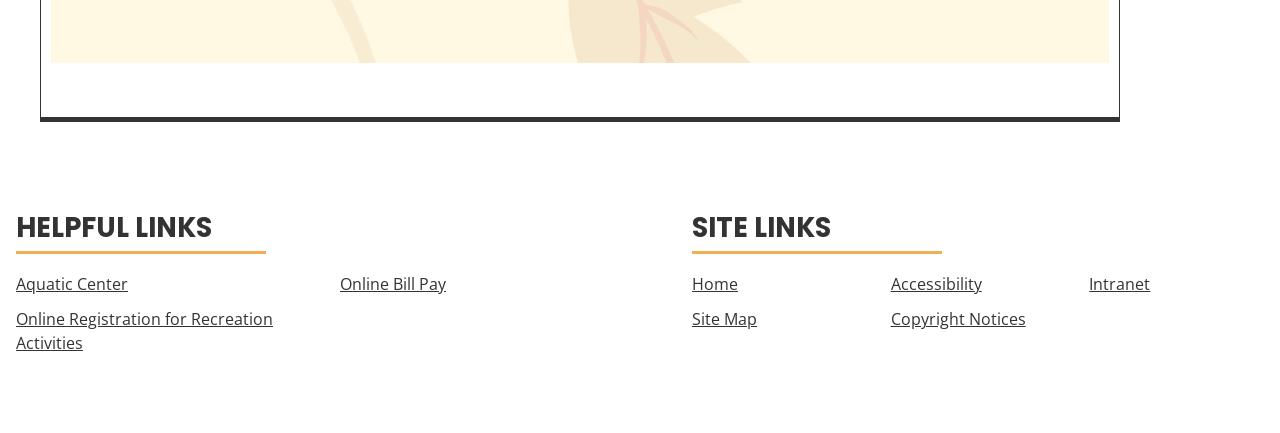Can you find the bounding box coordinates for the element to click on to achieve the instruction: "go to home page"?

[0.541, 0.631, 0.577, 0.681]